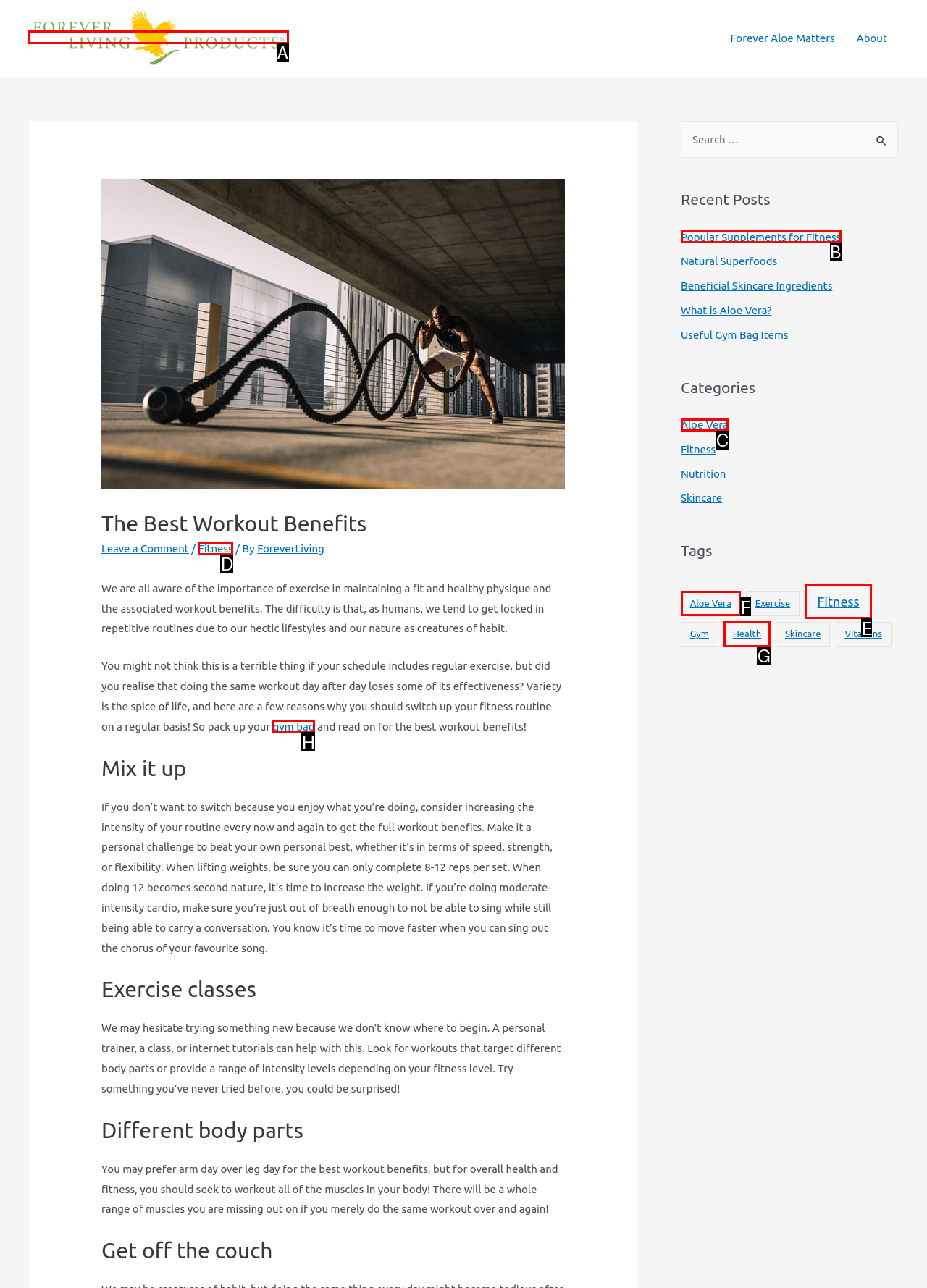Select the appropriate HTML element to click on to finish the task: Click the Forever Living Logo.
Answer with the letter corresponding to the selected option.

A